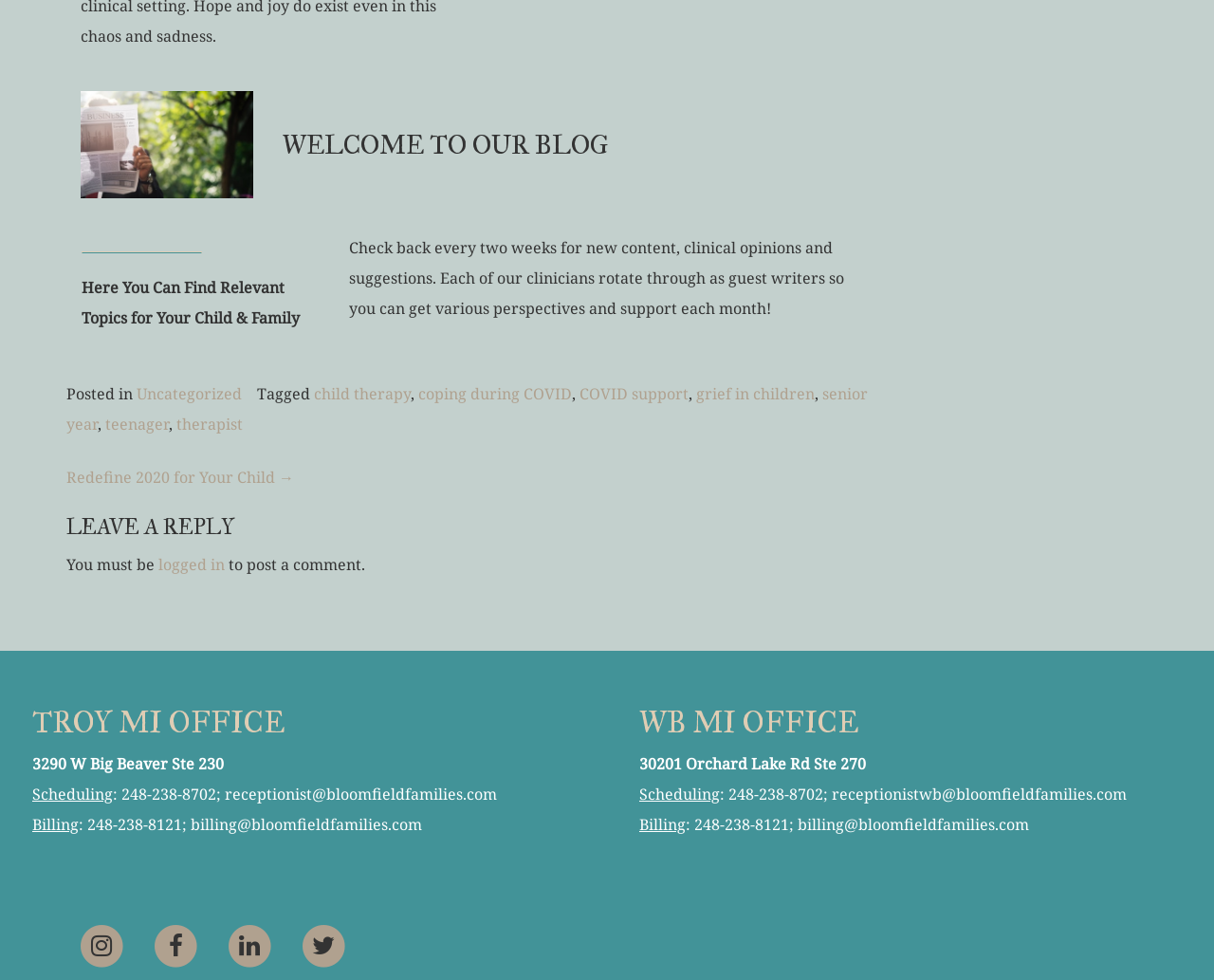Determine the bounding box coordinates of the clickable region to carry out the instruction: "go to lifestyle page".

None